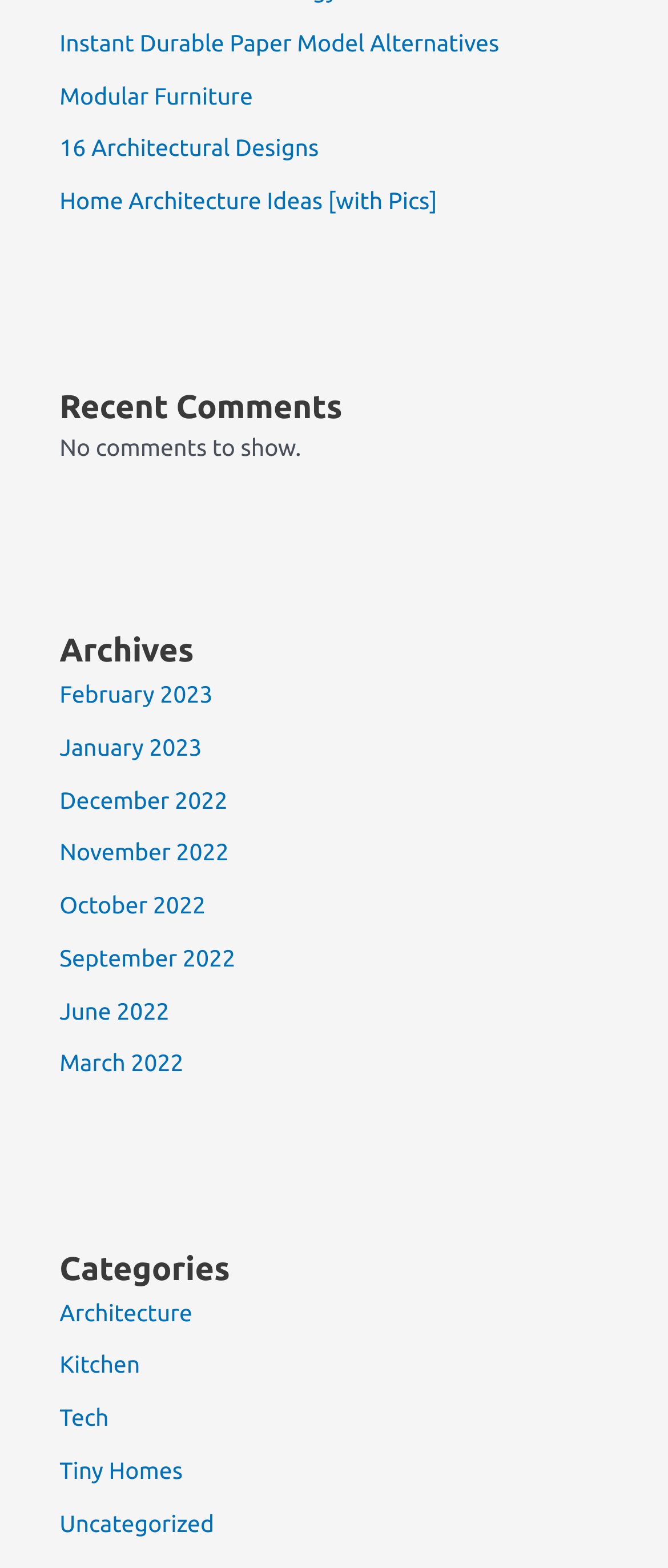How many months are listed in the Archives section?
Refer to the image and give a detailed response to the question.

The Archives section lists 9 months: February 2023, January 2023, December 2022, November 2022, October 2022, September 2022, June 2022, March 2022.